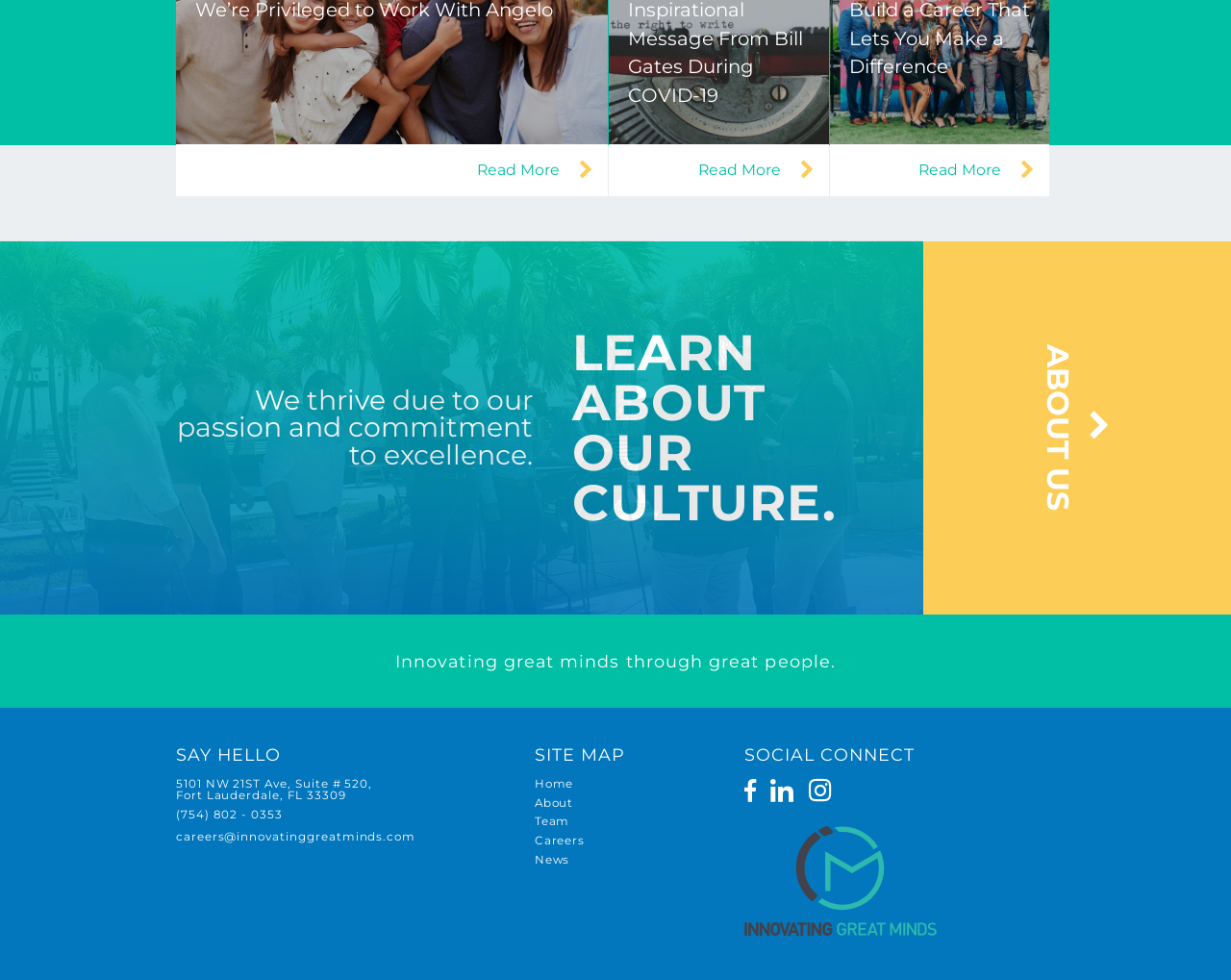What is the phone number of the company?
With the help of the image, please provide a detailed response to the question.

The company's phone number is mentioned in the link element with text '(754) 802 - 0353' which is located below the 'SAY HELLO' heading.